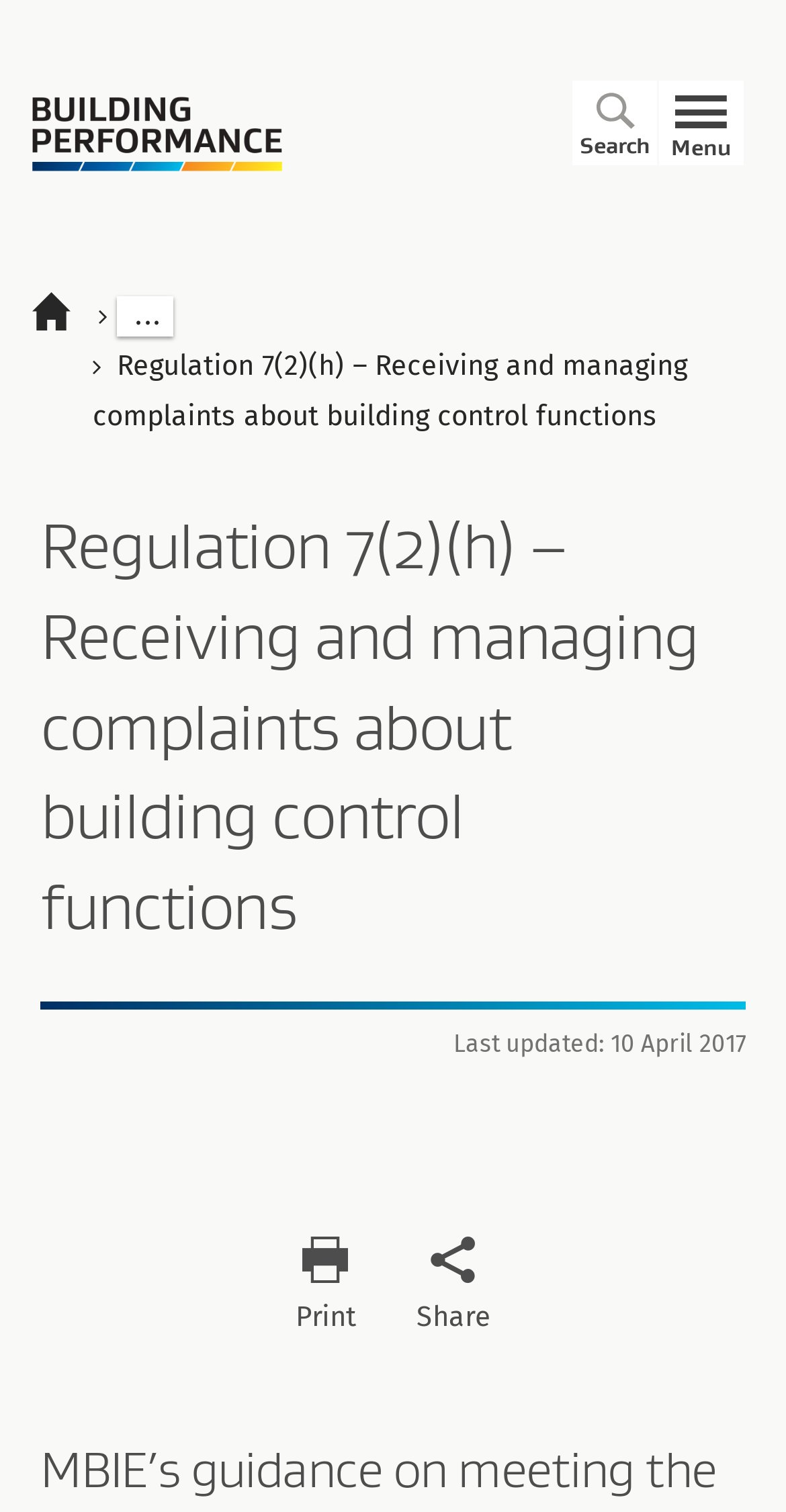Determine the bounding box coordinates of the region that needs to be clicked to achieve the task: "Search".

[0.728, 0.053, 0.836, 0.109]